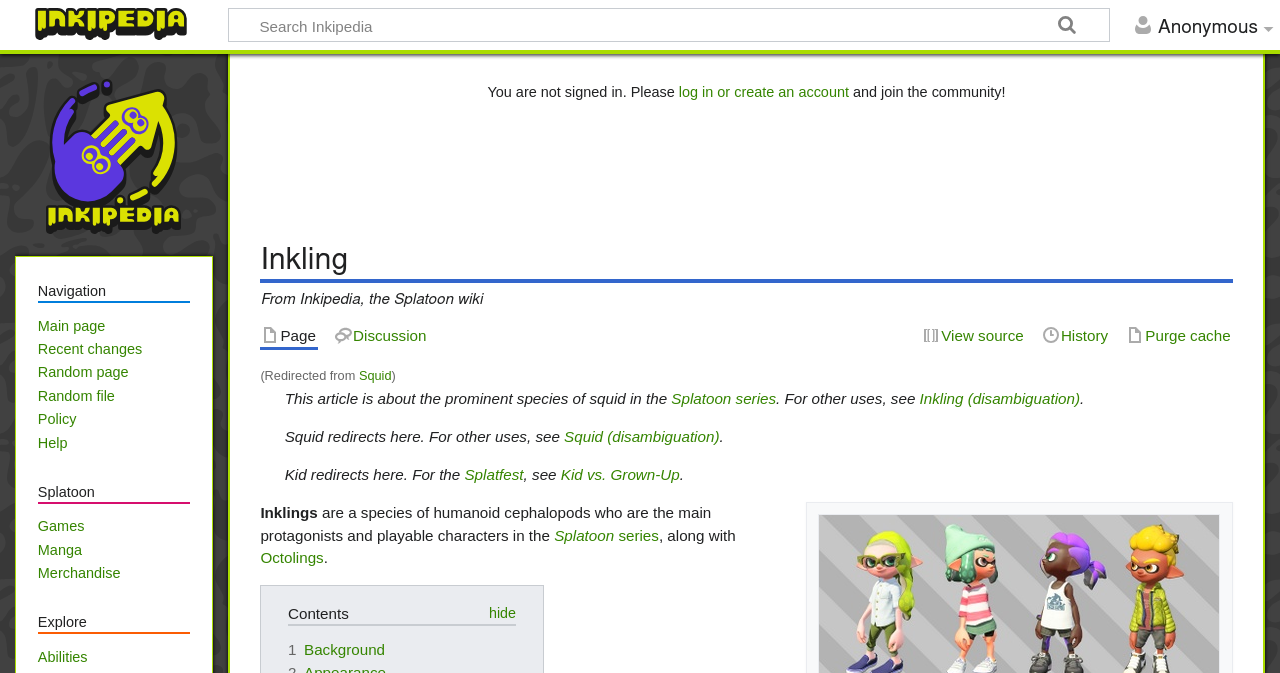Find the bounding box coordinates for the UI element whose description is: "Discussion". The coordinates should be four float numbers between 0 and 1, in the format [left, top, right, bottom].

[0.26, 0.482, 0.335, 0.516]